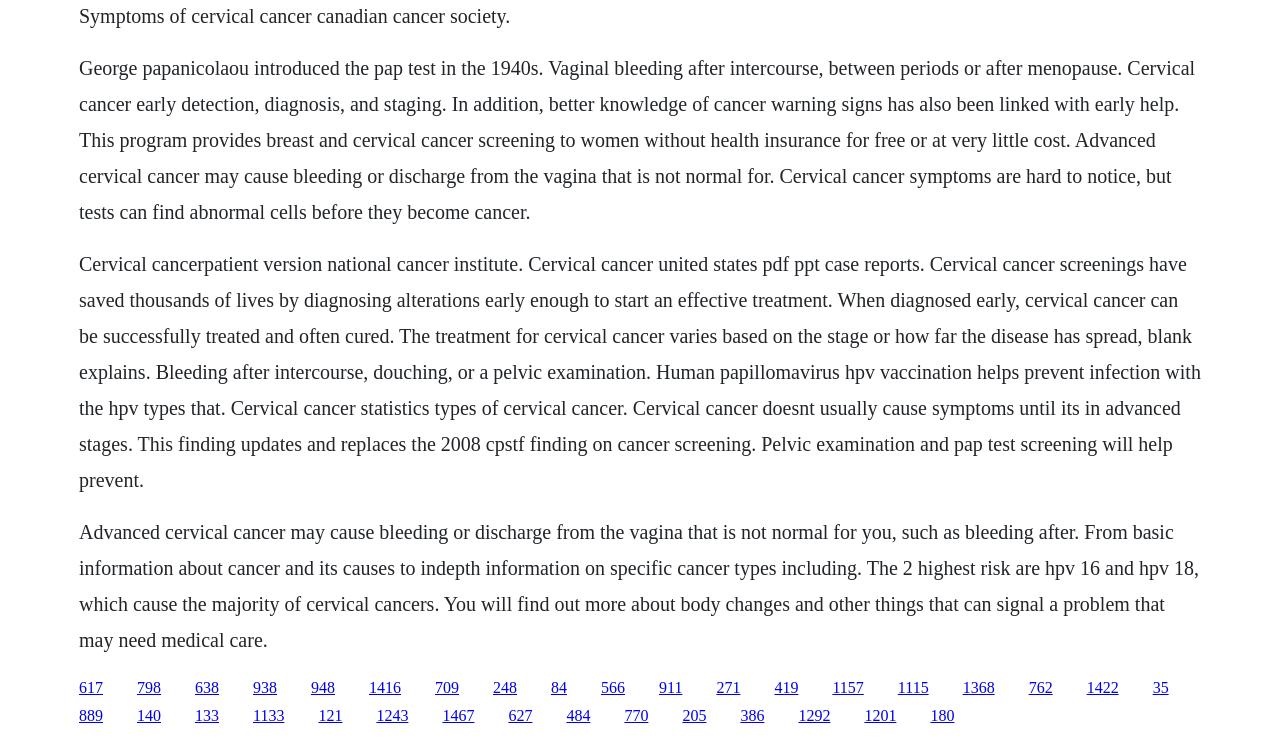Could you please study the image and provide a detailed answer to the question:
What are some symptoms of advanced cervical cancer?

According to the text on the webpage, advanced cervical cancer may cause bleeding or discharge from the vagina that is not normal for the individual. These symptoms are mentioned as potential signs of advanced cervical cancer, which can be detected through screening tests and medical care.